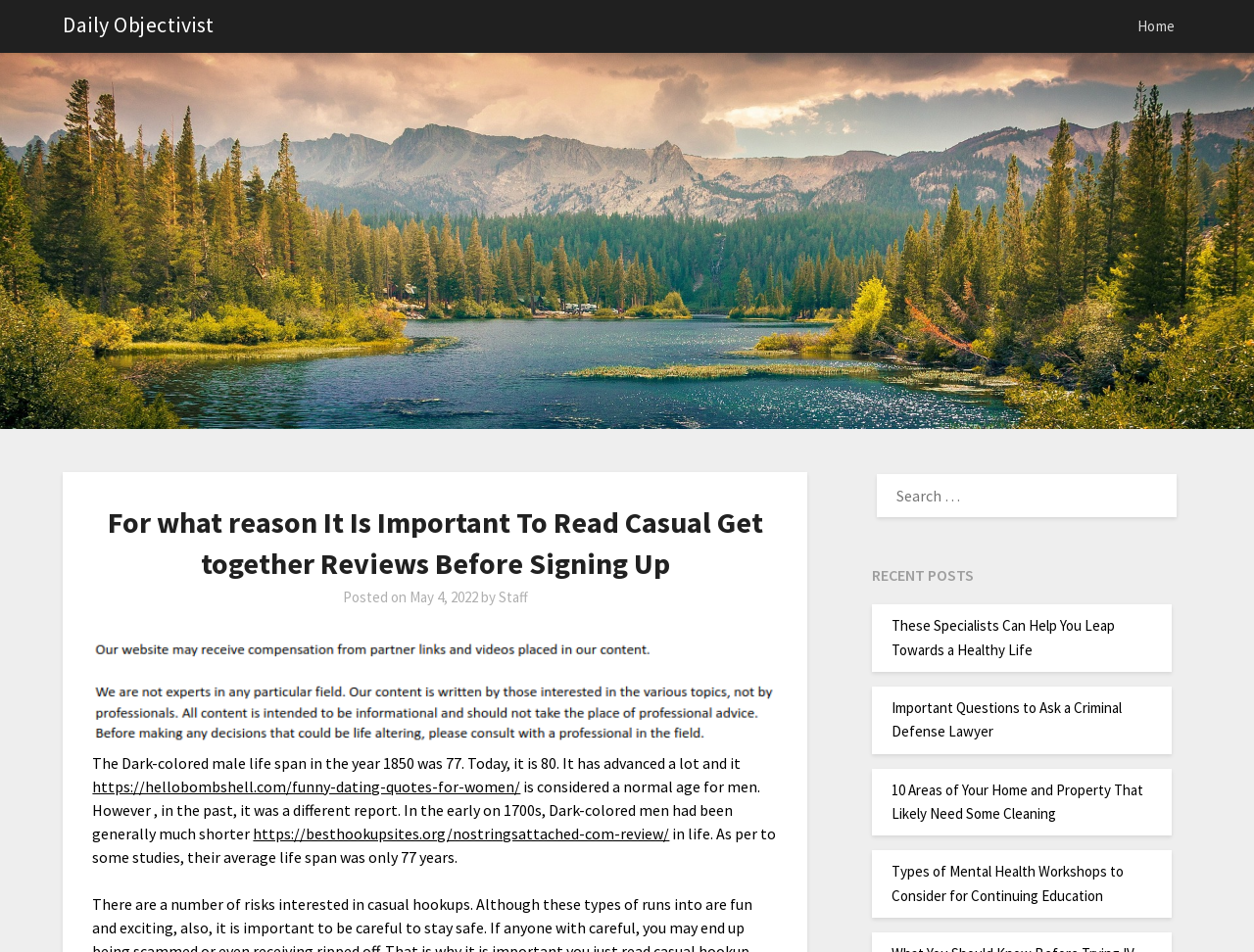Use one word or a short phrase to answer the question provided: 
How many recent posts are listed?

4